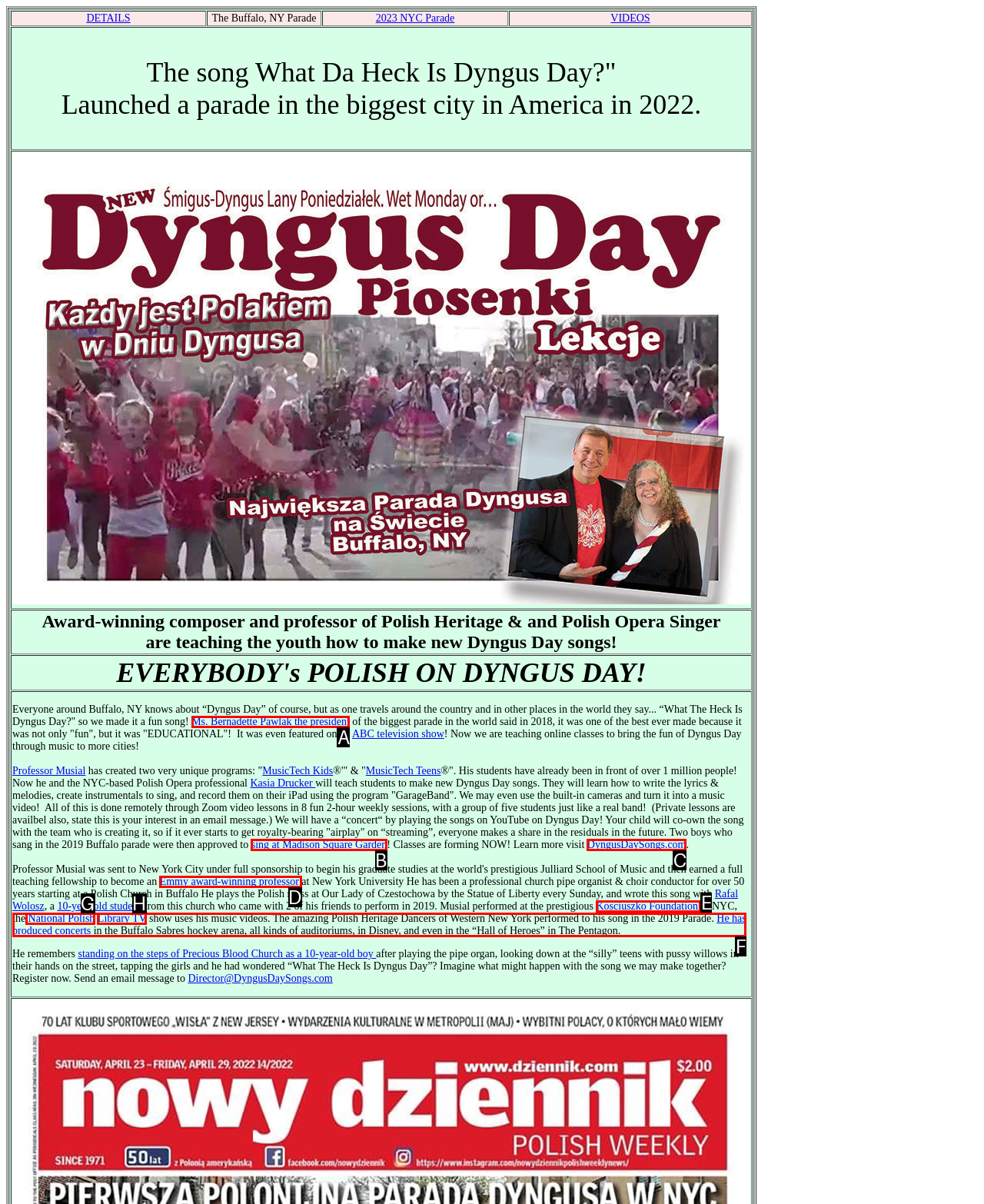Find the HTML element that matches the description: sing at Madison Square Garden
Respond with the corresponding letter from the choices provided.

B